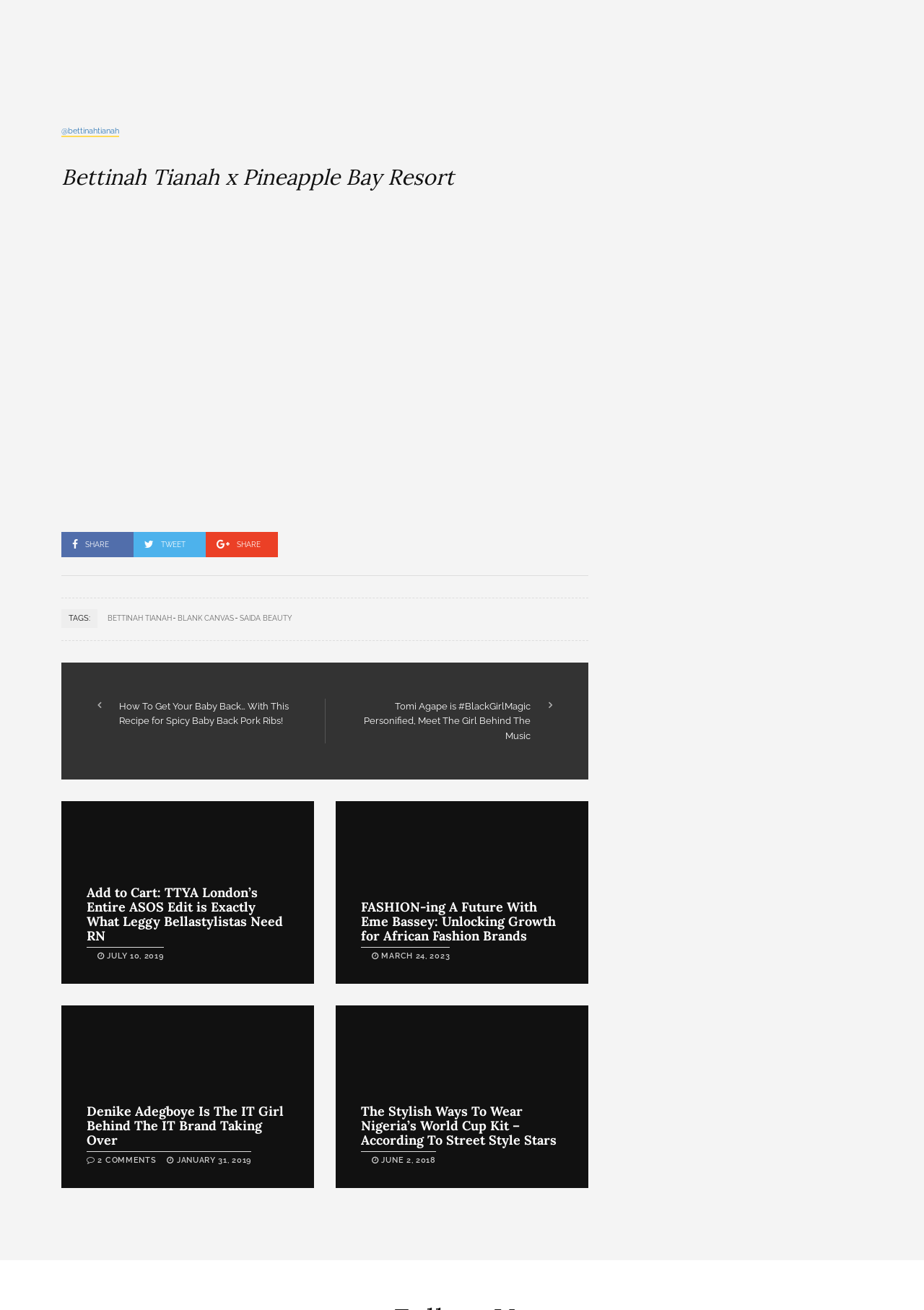How many social media sharing links are available?
Based on the image, answer the question with a single word or brief phrase.

3